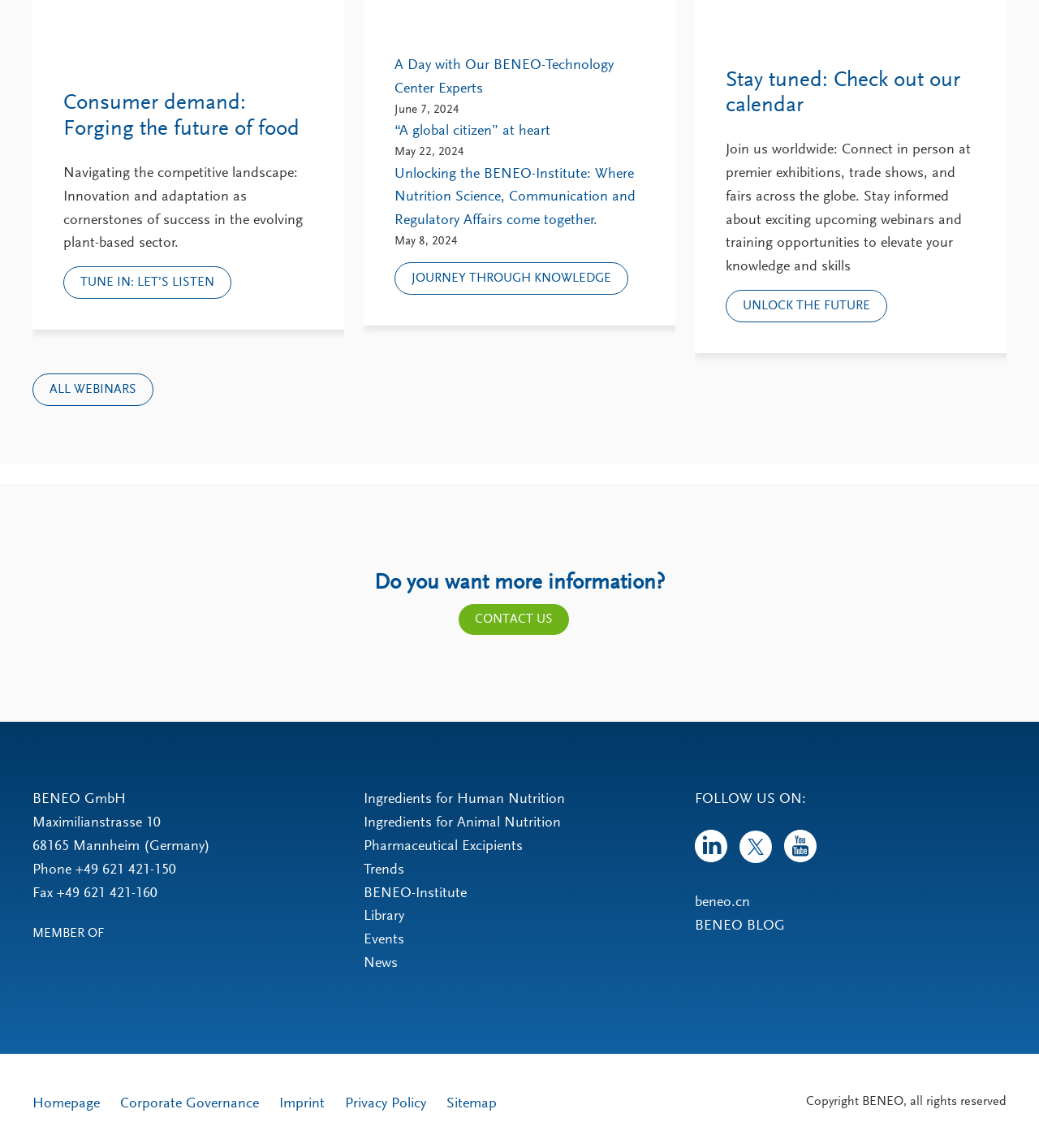What is the last link in the footer section?
Based on the screenshot, provide a one-word or short-phrase response.

Sitemap